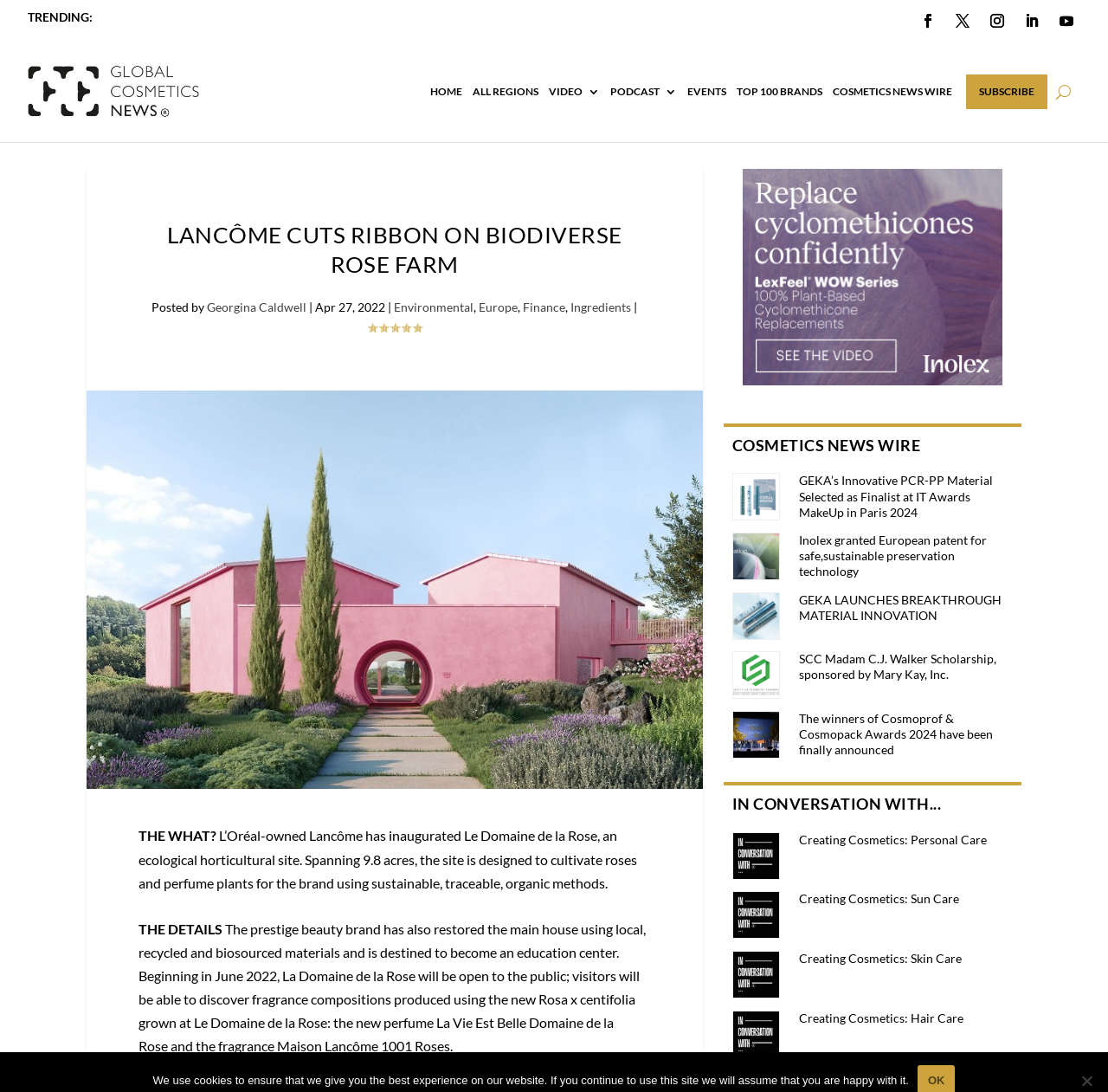Analyze the image and give a detailed response to the question:
What is the name of the new perfume launched by Lancôme?

The answer can be found in the article content 'visitors will be able to discover fragrance compositions produced using the new Rosa x centifolia grown at Le Domaine de la Rose: the new perfume La Vie Est Belle Domaine de la Rose and the fragrance Maison Lancôme 1001 Roses.'